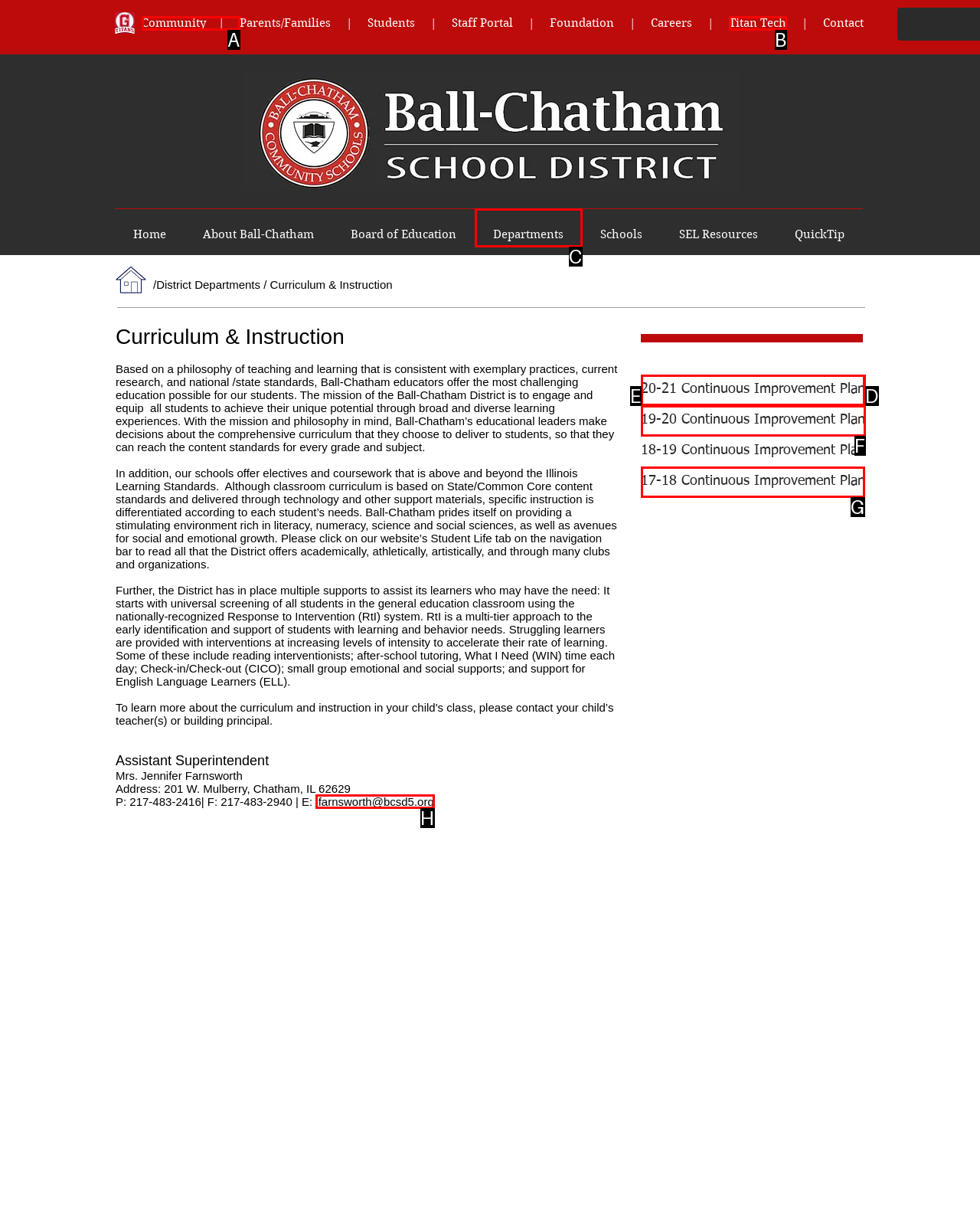Determine which HTML element to click for this task: Contact the Assistant Superintendent Provide the letter of the selected choice.

H